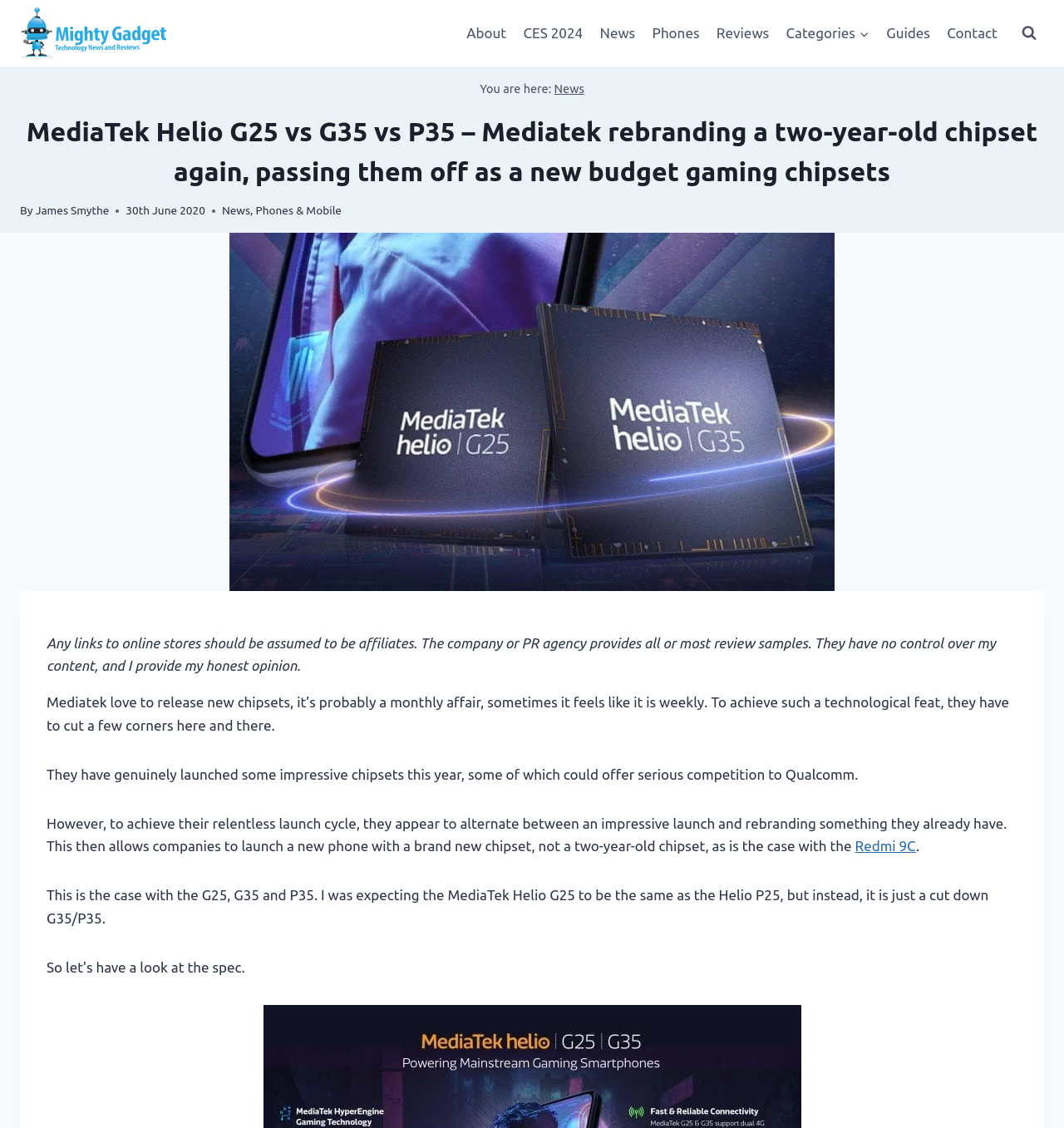Please identify the bounding box coordinates of the element on the webpage that should be clicked to follow this instruction: "Go to the 'Phones' section". The bounding box coordinates should be given as four float numbers between 0 and 1, formatted as [left, top, right, bottom].

[0.605, 0.012, 0.665, 0.047]